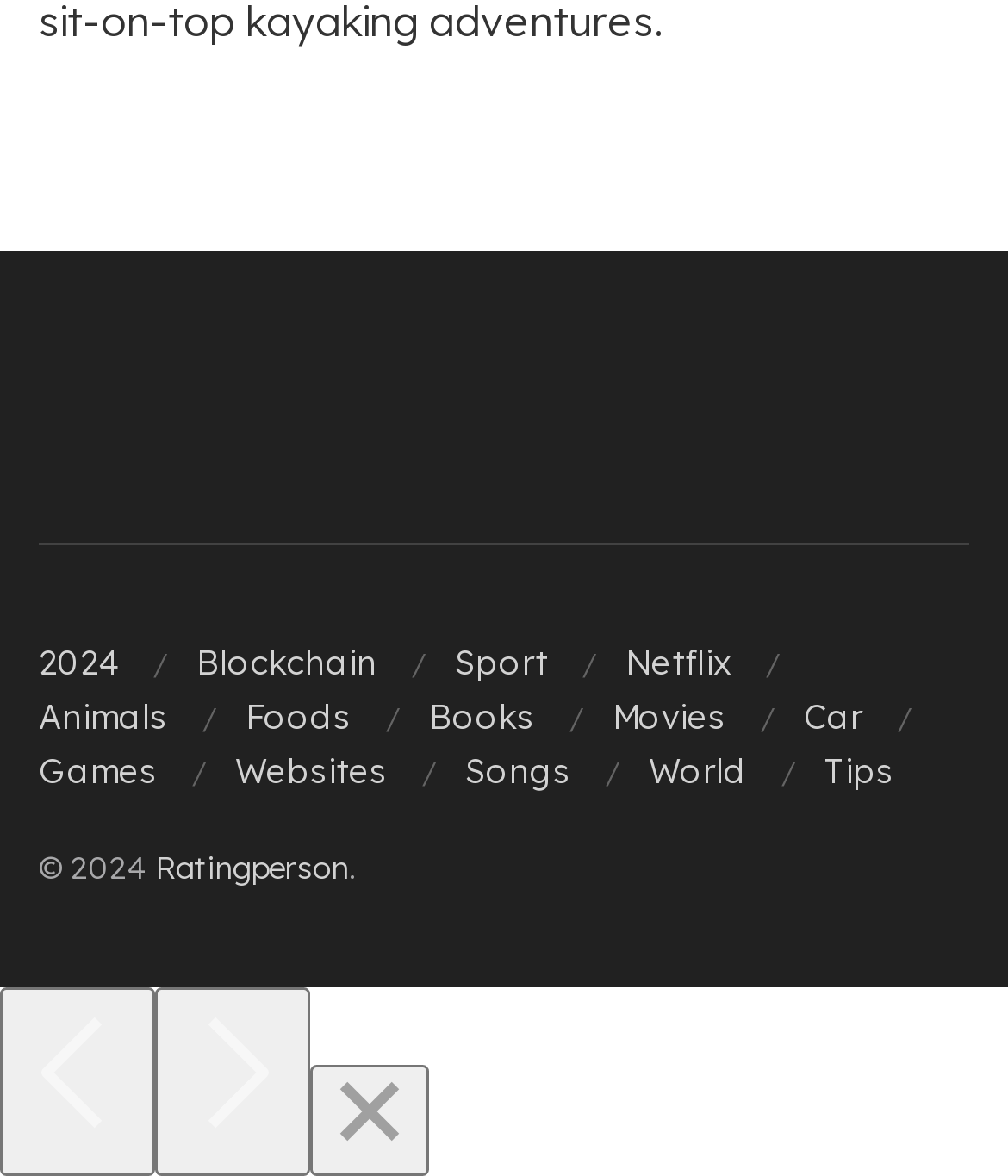Highlight the bounding box coordinates of the element that should be clicked to carry out the following instruction: "Browse the Games section". The coordinates must be given as four float numbers ranging from 0 to 1, i.e., [left, top, right, bottom].

[0.038, 0.638, 0.156, 0.673]